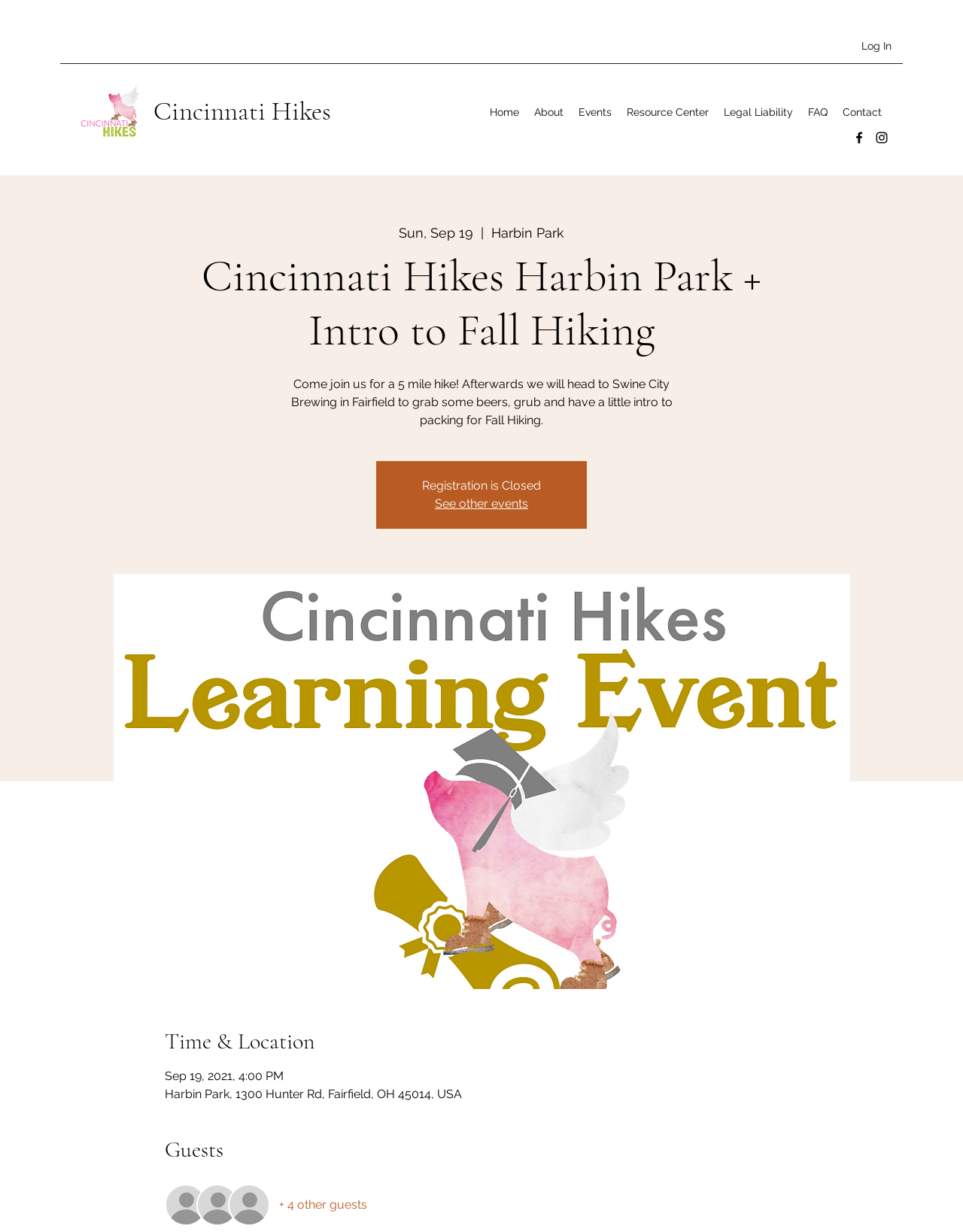Predict the bounding box of the UI element that fits this description: "+ 4 other guests".

[0.171, 0.961, 0.381, 0.995]